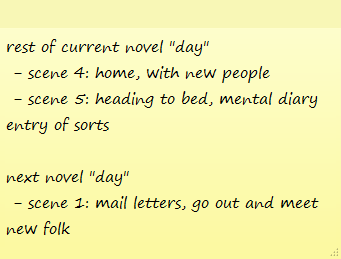Answer briefly with one word or phrase:
What is the task in scene 1 of the next novel?

Mail letters, go out and meet new folk